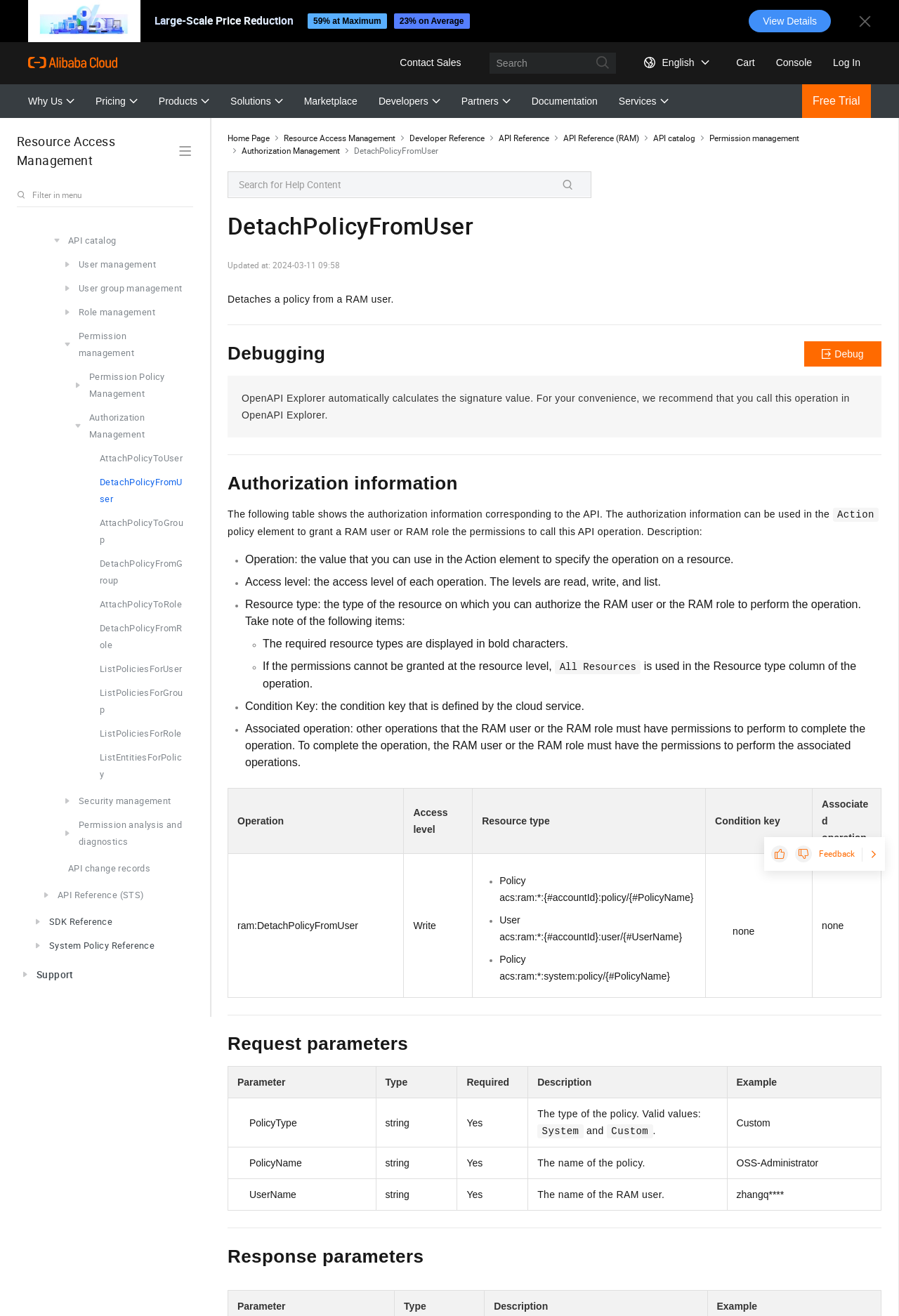Provide a one-word or brief phrase answer to the question:
What is the name of the current page?

DetachPolicyFromUser